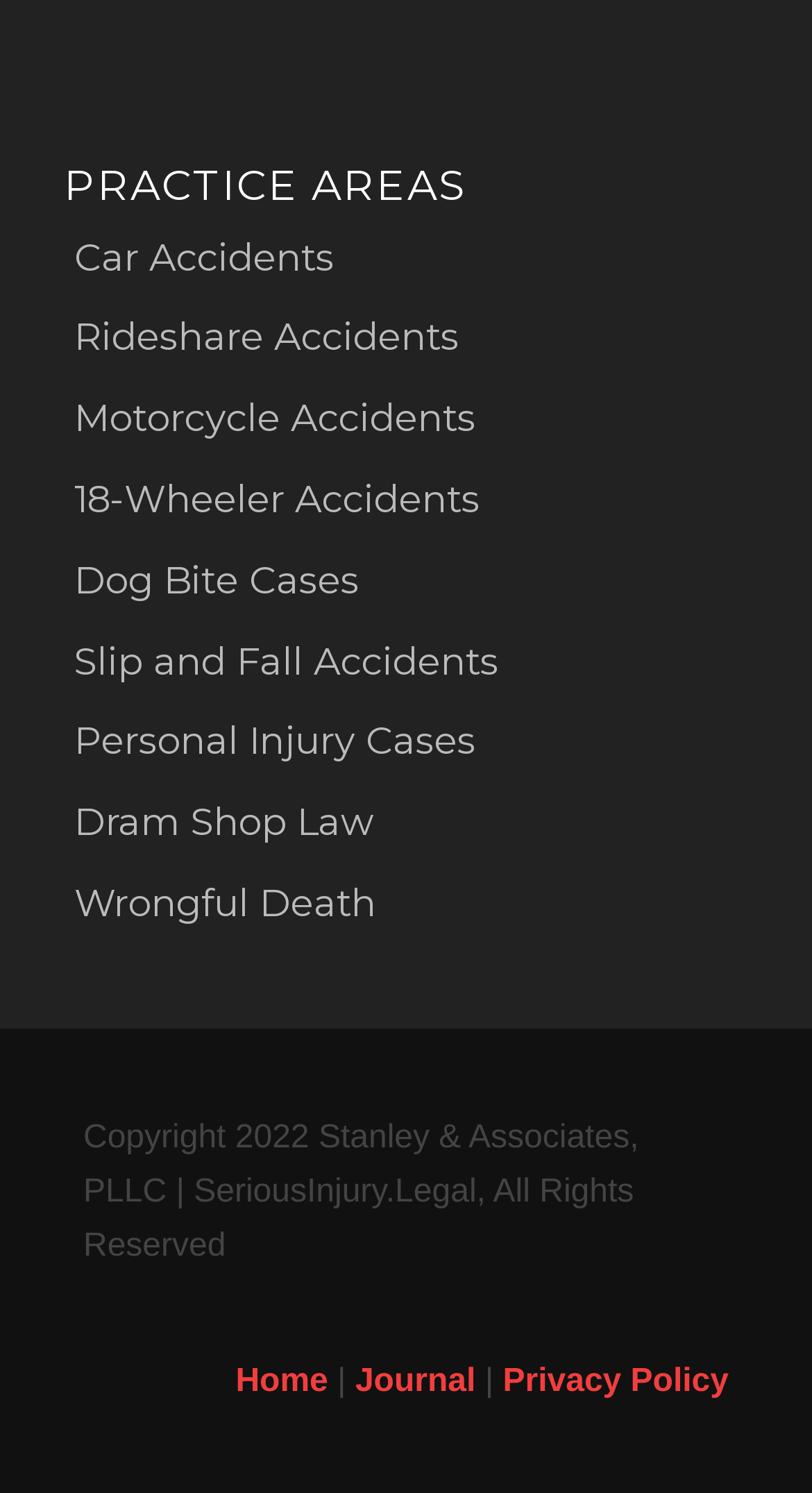How many navigation links are there at the bottom of the page?
Using the image, respond with a single word or phrase.

3